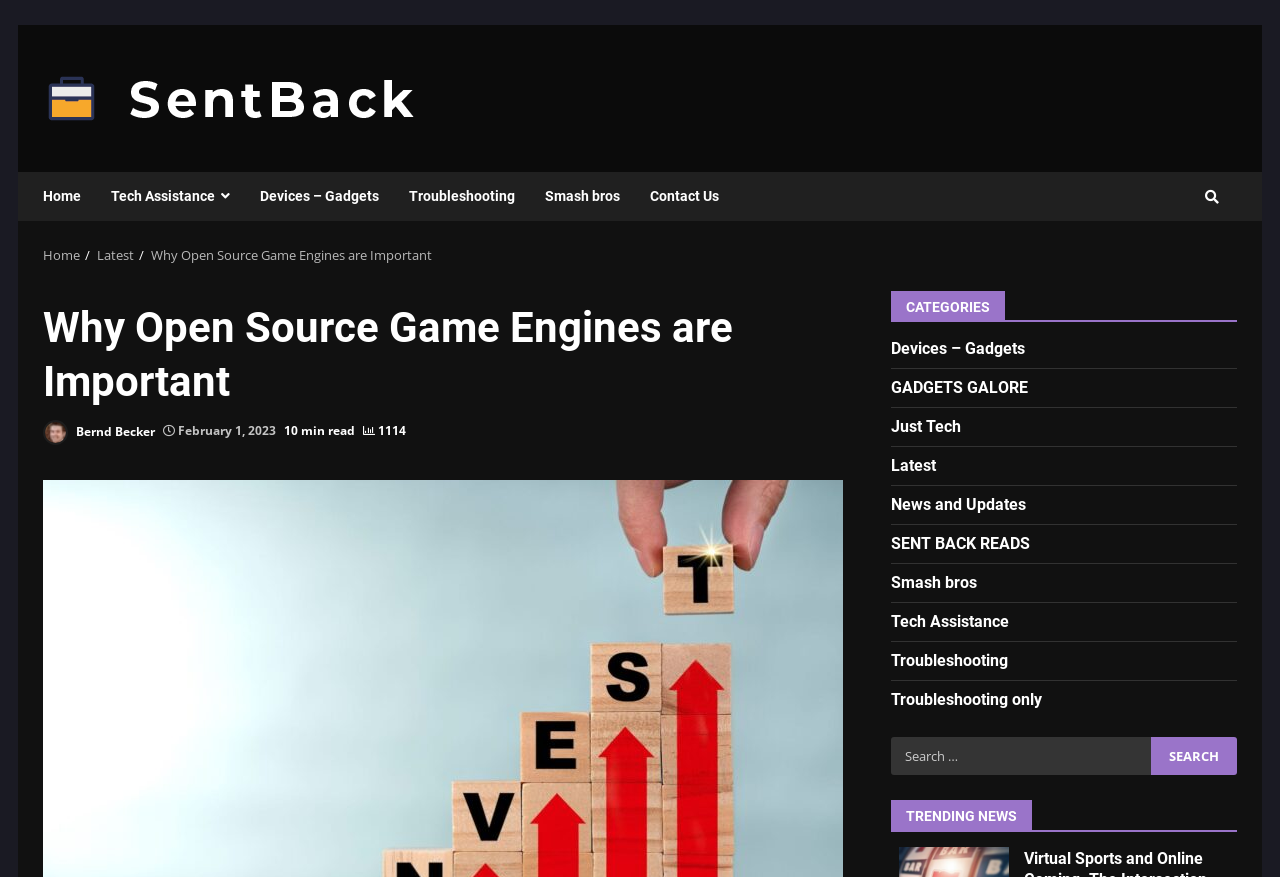Using the given description, provide the bounding box coordinates formatted as (top-left x, top-left y, bottom-right x, bottom-right y), with all values being floating point numbers between 0 and 1. Description: Devices – Gadgets

[0.191, 0.196, 0.308, 0.252]